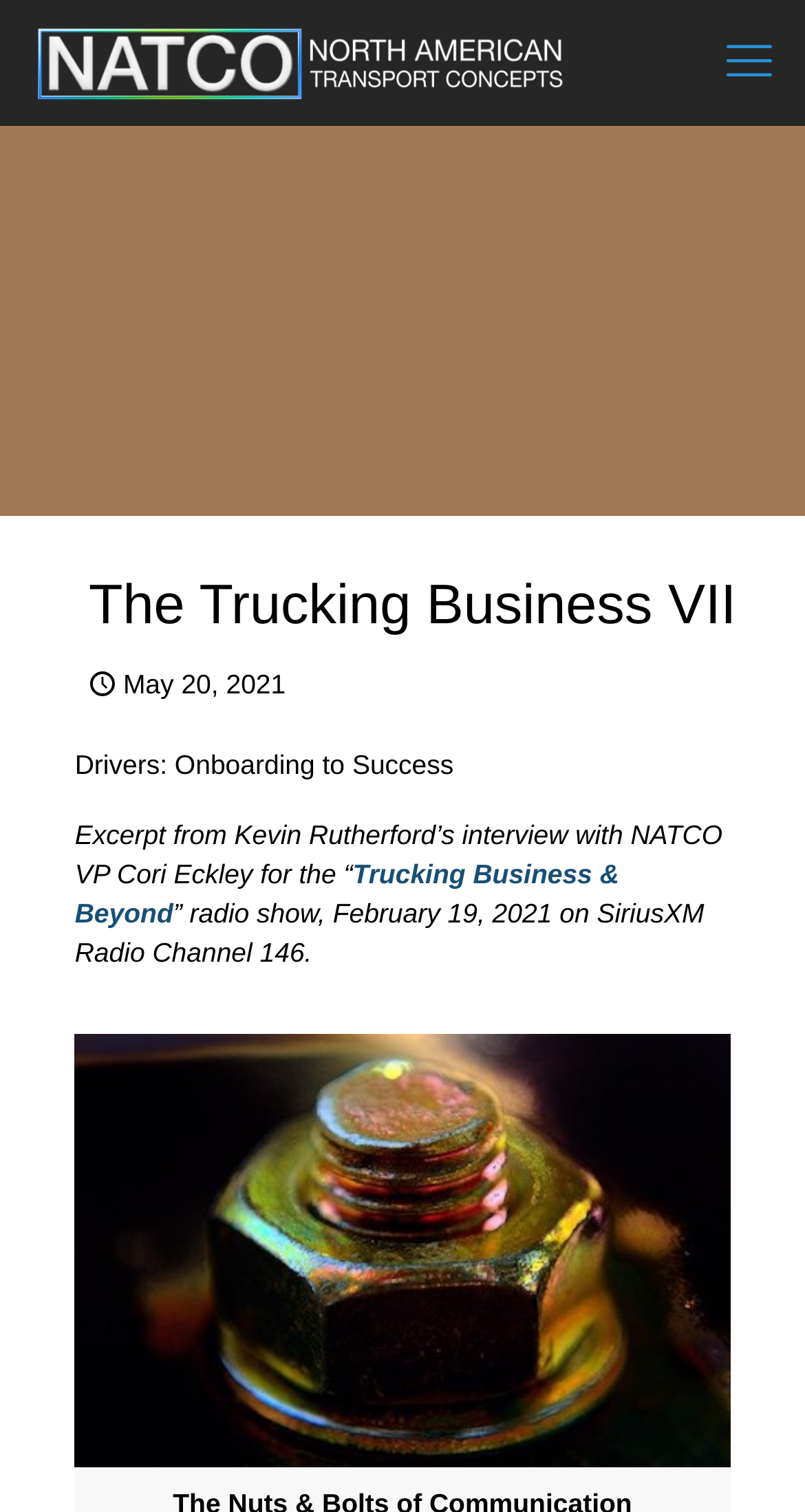Locate the bounding box of the UI element described by: "Trucking Business & Beyond" in the given webpage screenshot.

[0.093, 0.568, 0.769, 0.614]